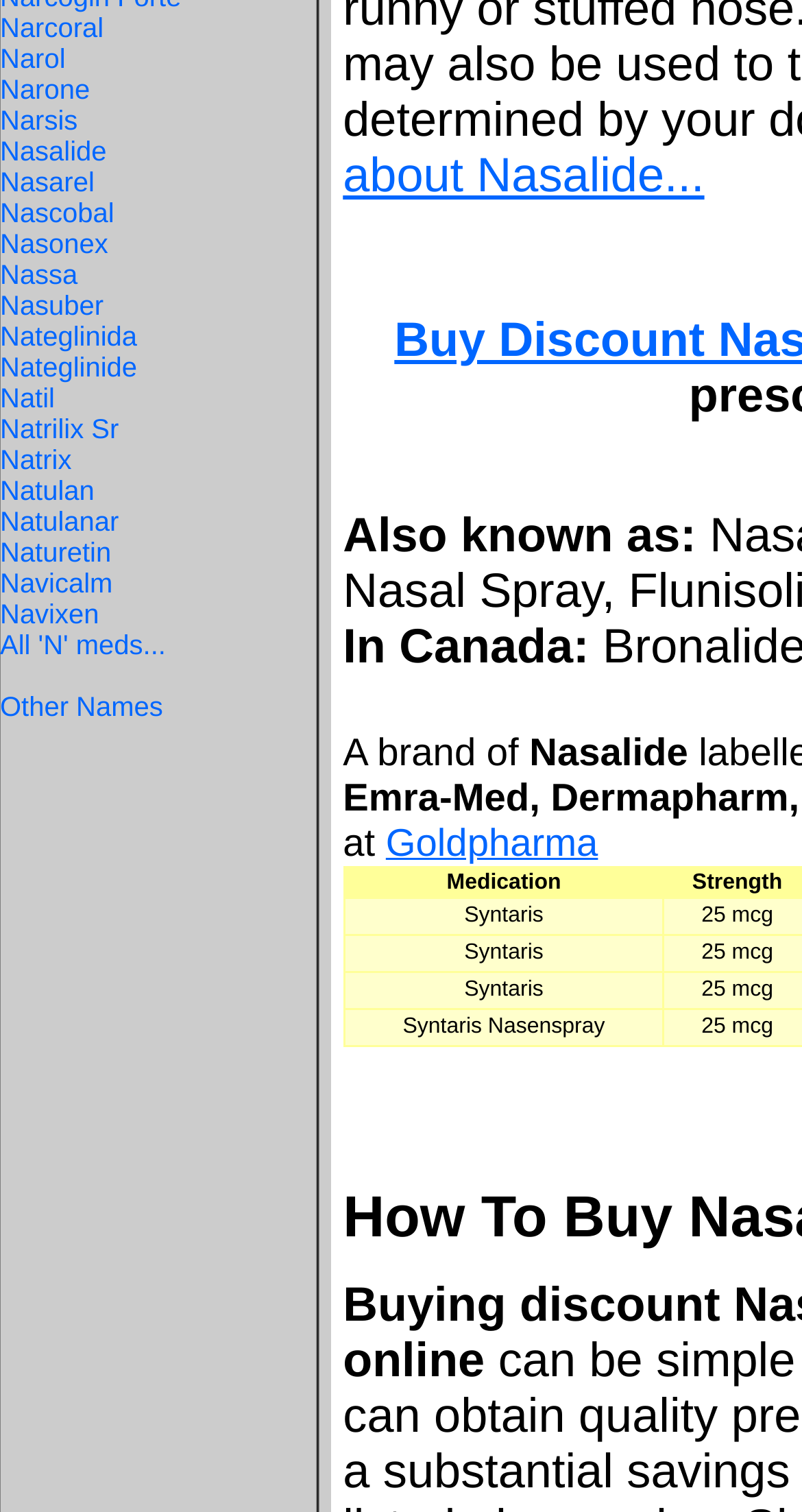Given the element description: "Natulanar", predict the bounding box coordinates of the UI element it refers to, using four float numbers between 0 and 1, i.e., [left, top, right, bottom].

[0.0, 0.334, 0.148, 0.355]